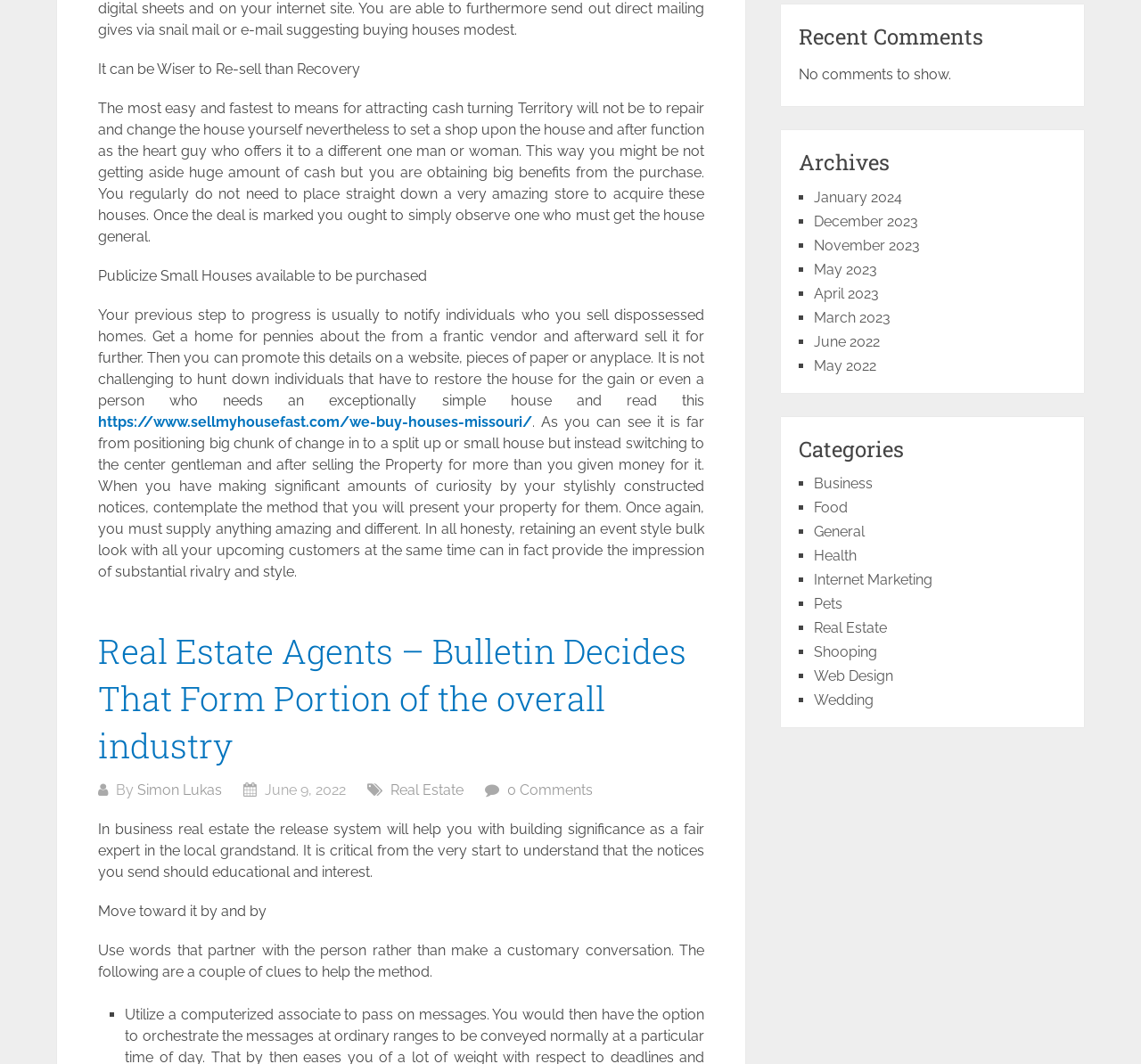Identify the bounding box of the UI element that matches this description: "April 2023".

[0.713, 0.268, 0.77, 0.284]